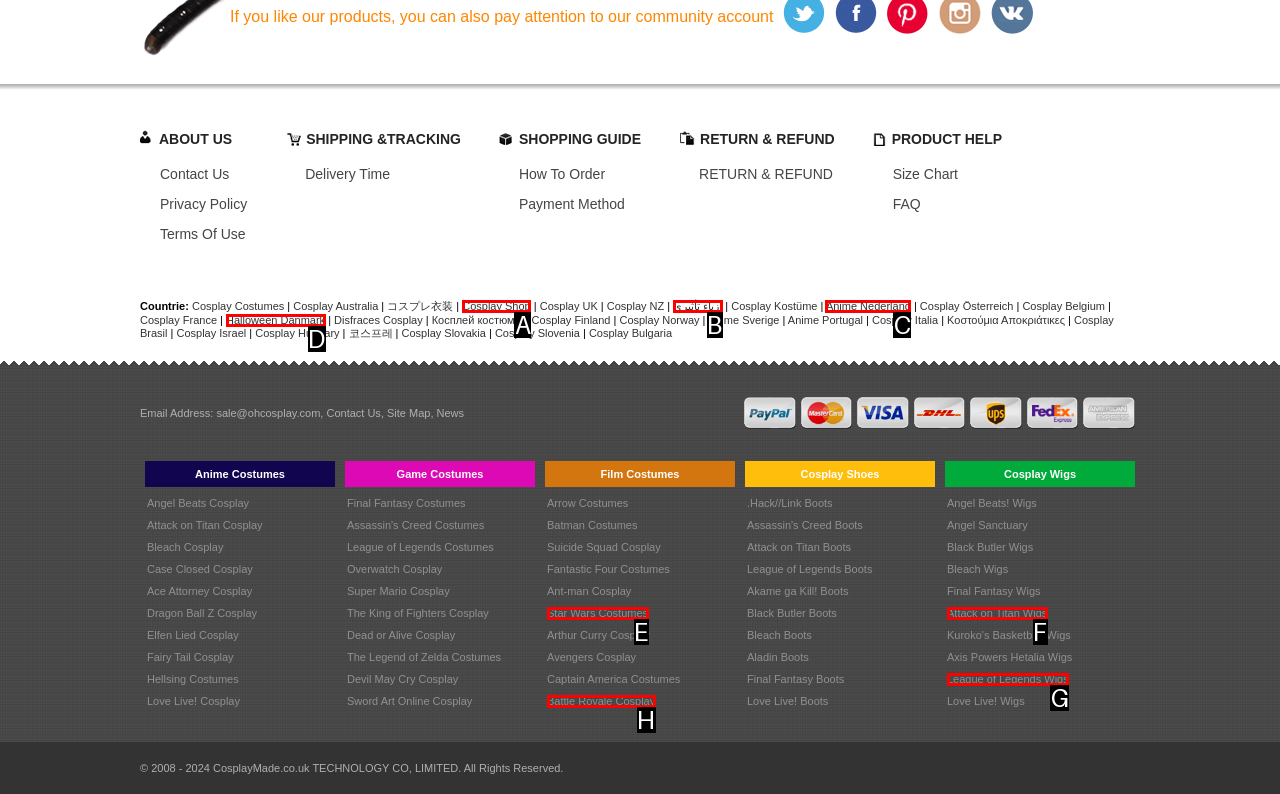Identify which option matches the following description: Star Wars Costumes
Answer by giving the letter of the correct option directly.

E